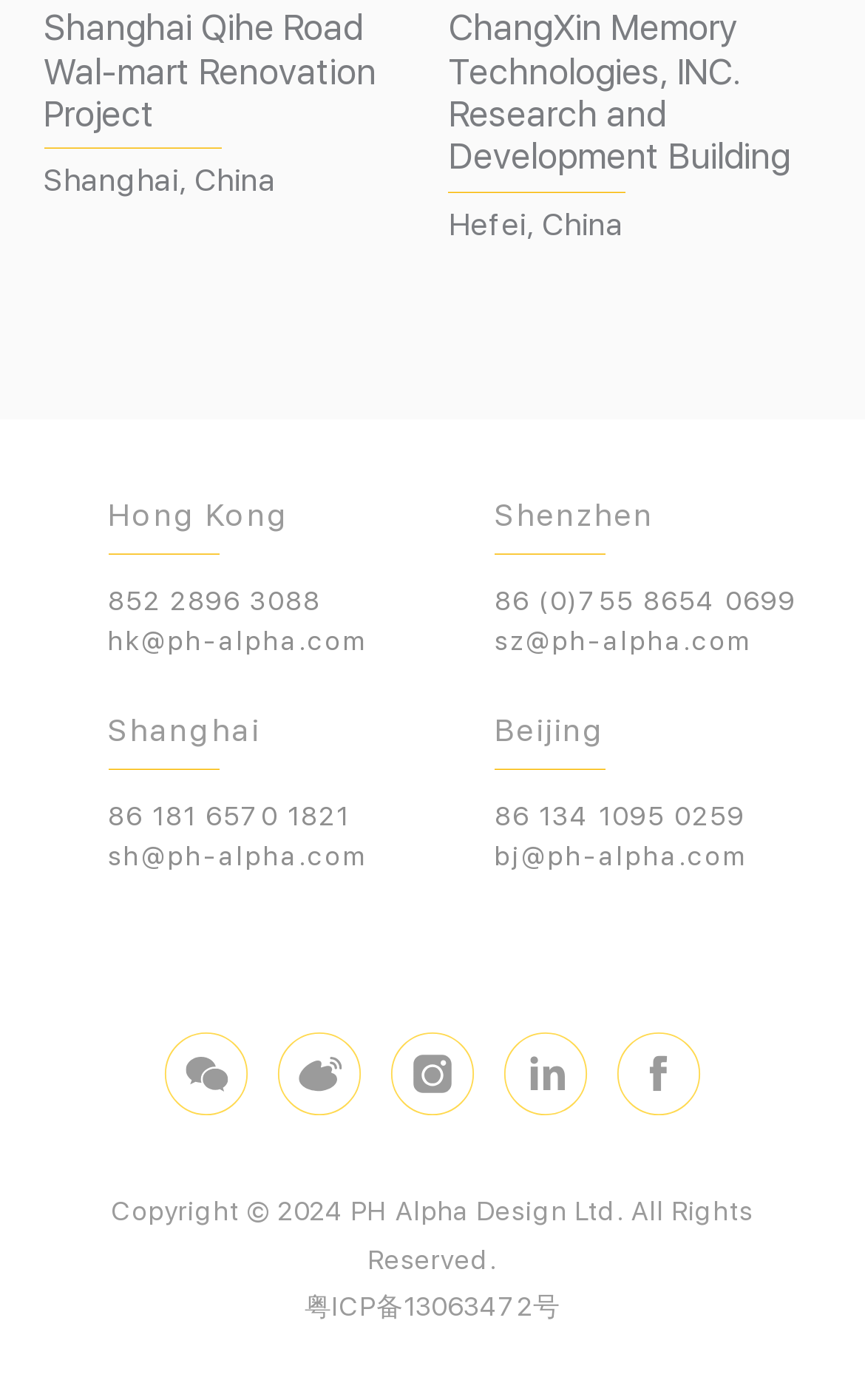Specify the bounding box coordinates of the element's area that should be clicked to execute the given instruction: "Check copyright information". The coordinates should be four float numbers between 0 and 1, i.e., [left, top, right, bottom].

[0.129, 0.855, 0.871, 0.911]